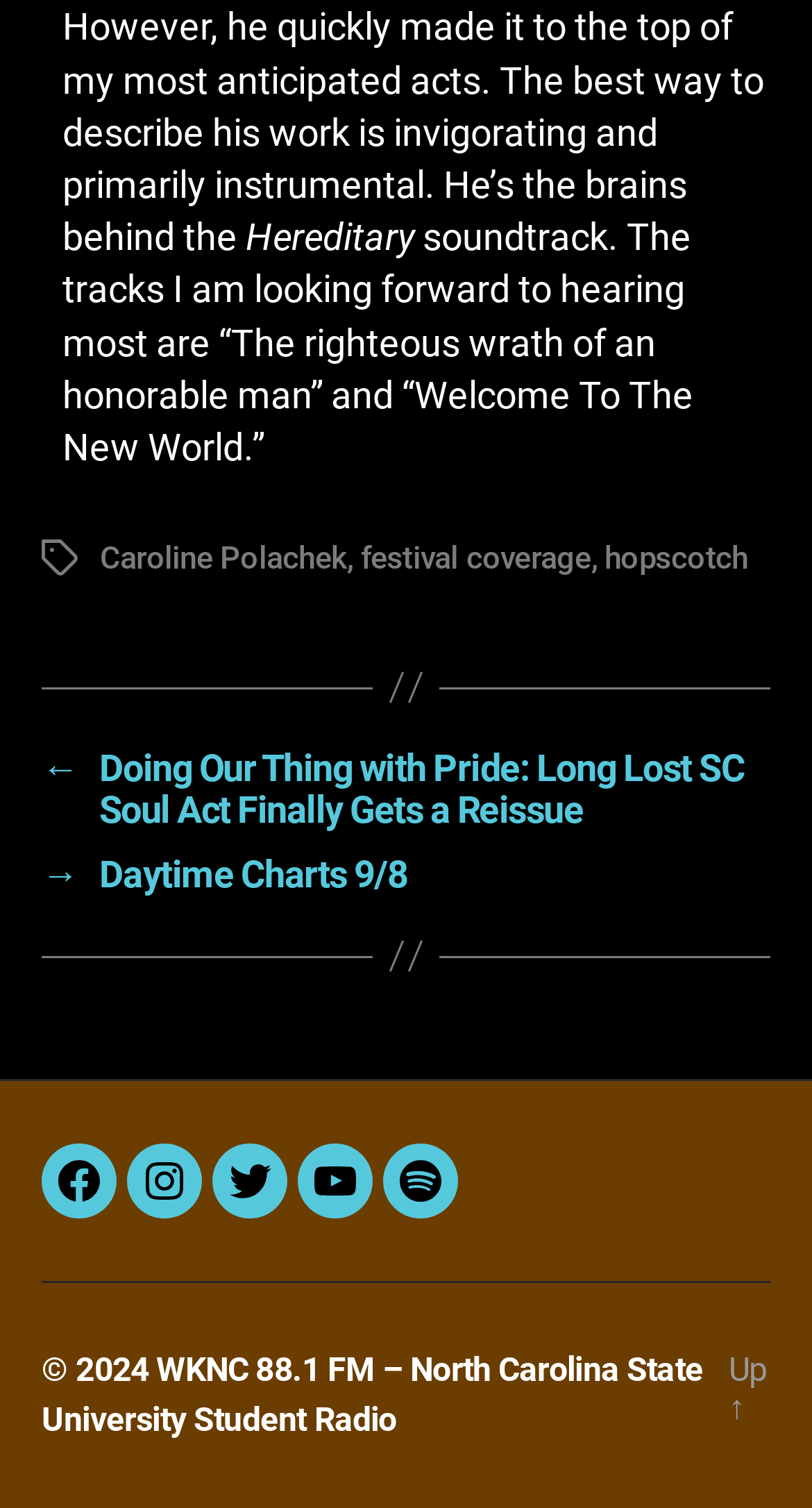Pinpoint the bounding box coordinates of the element that must be clicked to accomplish the following instruction: "Click on the link to Caroline Polachek's page". The coordinates should be in the format of four float numbers between 0 and 1, i.e., [left, top, right, bottom].

[0.123, 0.358, 0.427, 0.383]